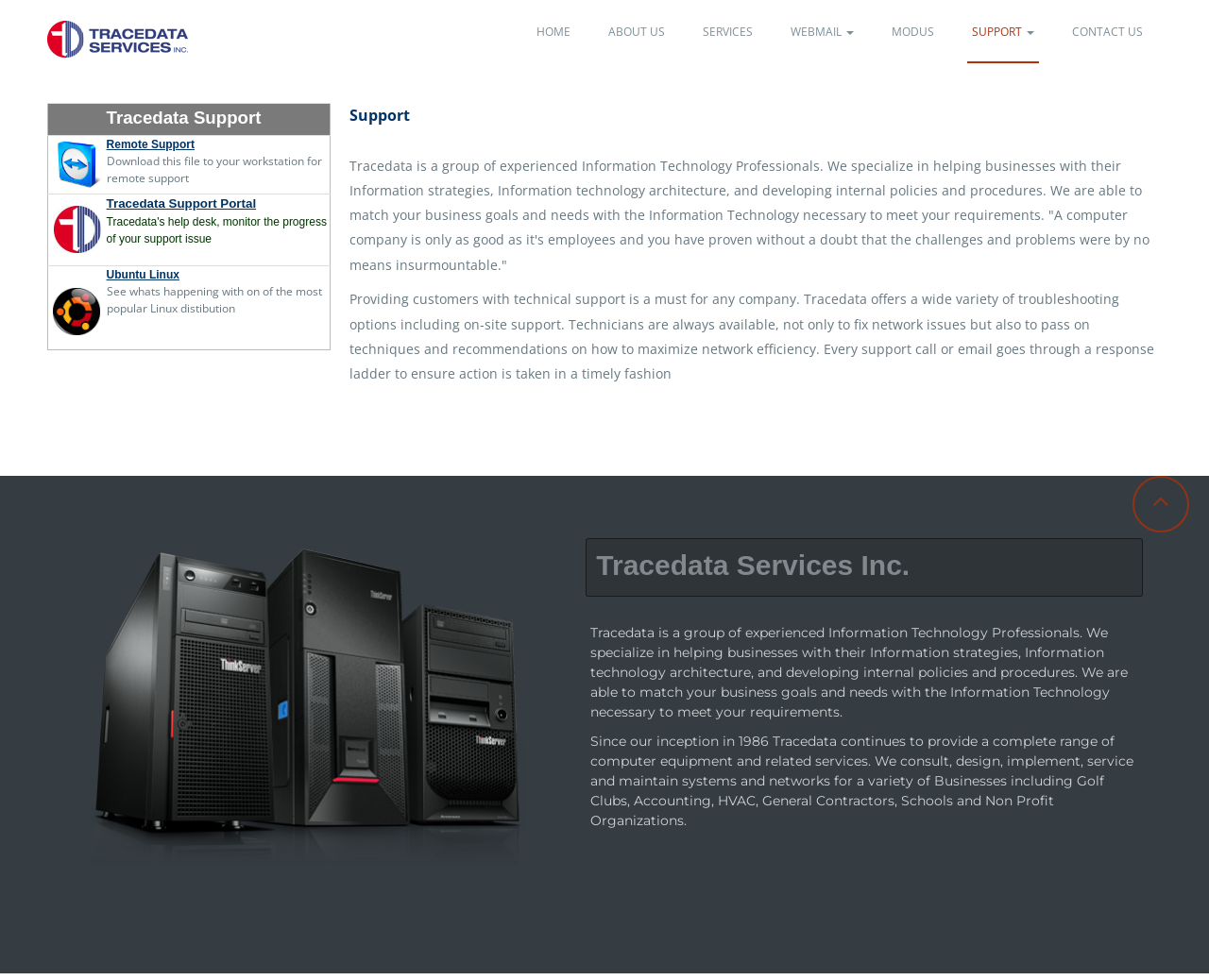What is the focus of the company's technical support?
Look at the screenshot and respond with one word or a short phrase.

Troubleshooting and network efficiency